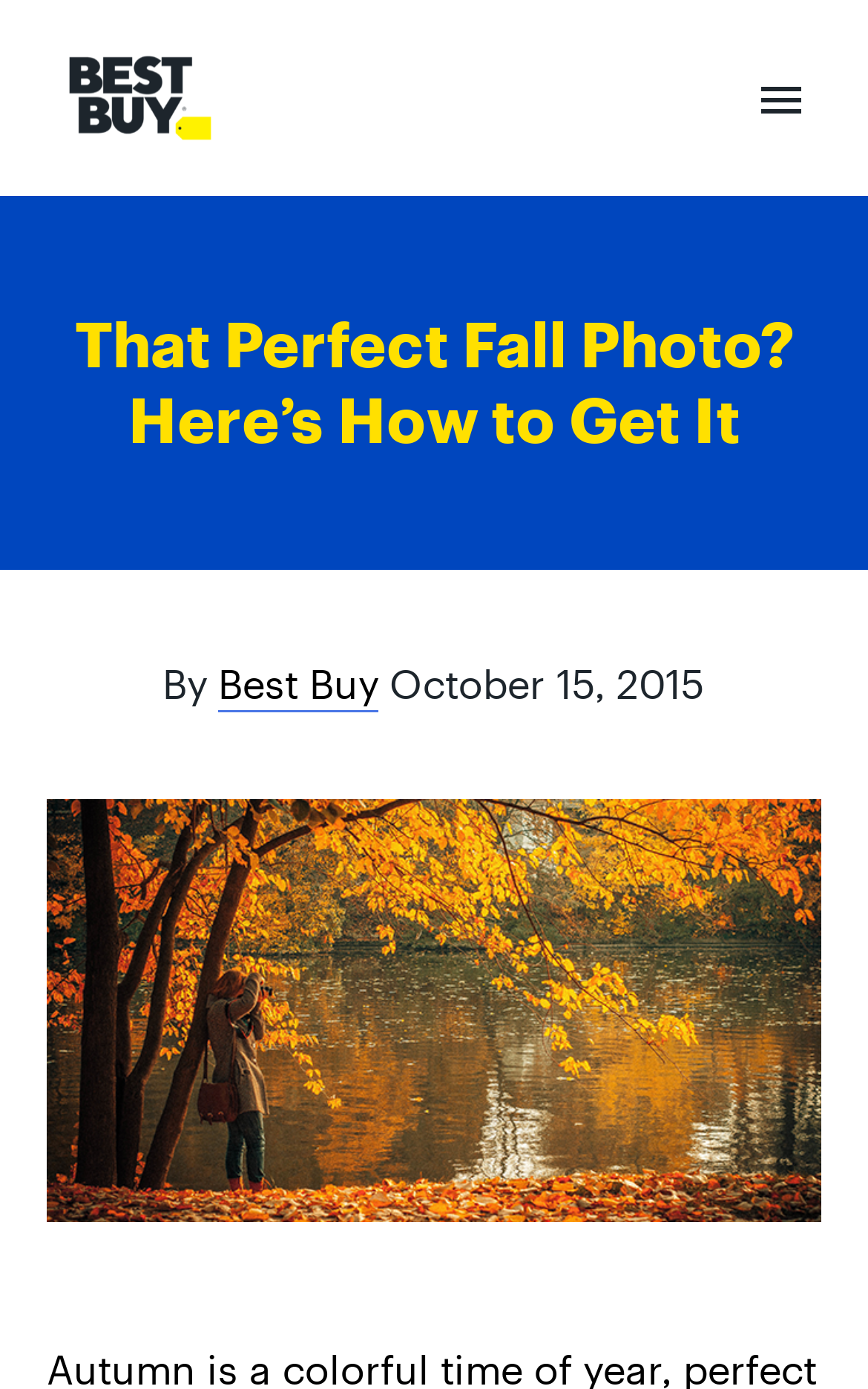Create an in-depth description of the webpage, covering main sections.

The webpage appears to be an article from Best Buy's Corporate News and Information section, with a focus on photography tips for taking great fall photos. At the top of the page, there is a logo image of Best Buy Corporate News and Information, accompanied by a primary menu button on the right side. 

Below the logo, the main heading "That Perfect Fall Photo? Here’s How to Get It" is prominently displayed. The author of the article is credited with a "By" label, followed by a link to Best Buy, and the date of publication, October 15, 2015, is listed on the right side of the author information.

The main content of the article is likely accompanied by a large image of a fall photo, which takes up most of the page's width and is positioned below the author information.